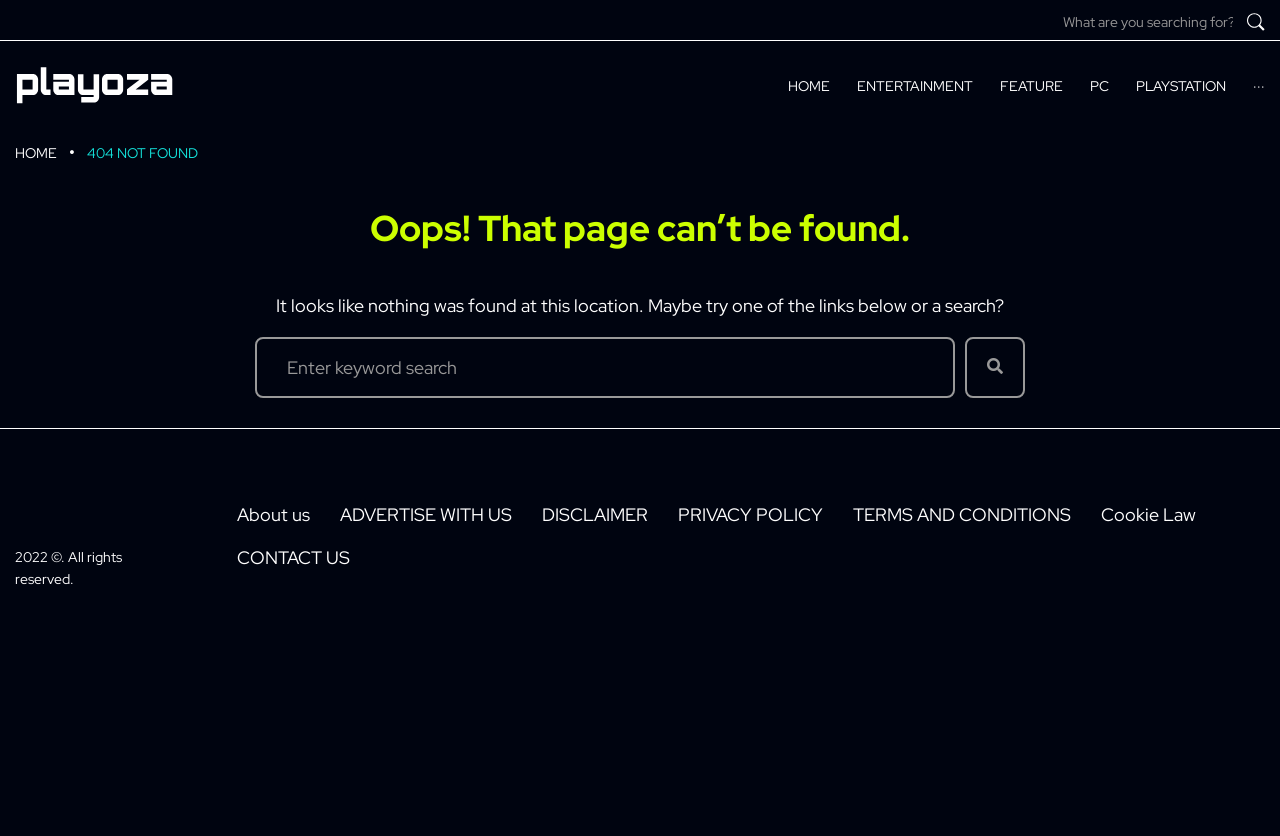Determine the bounding box for the UI element as described: "ADVERTISE WITH US". The coordinates should be represented as four float numbers between 0 and 1, formatted as [left, top, right, bottom].

[0.254, 0.589, 0.412, 0.641]